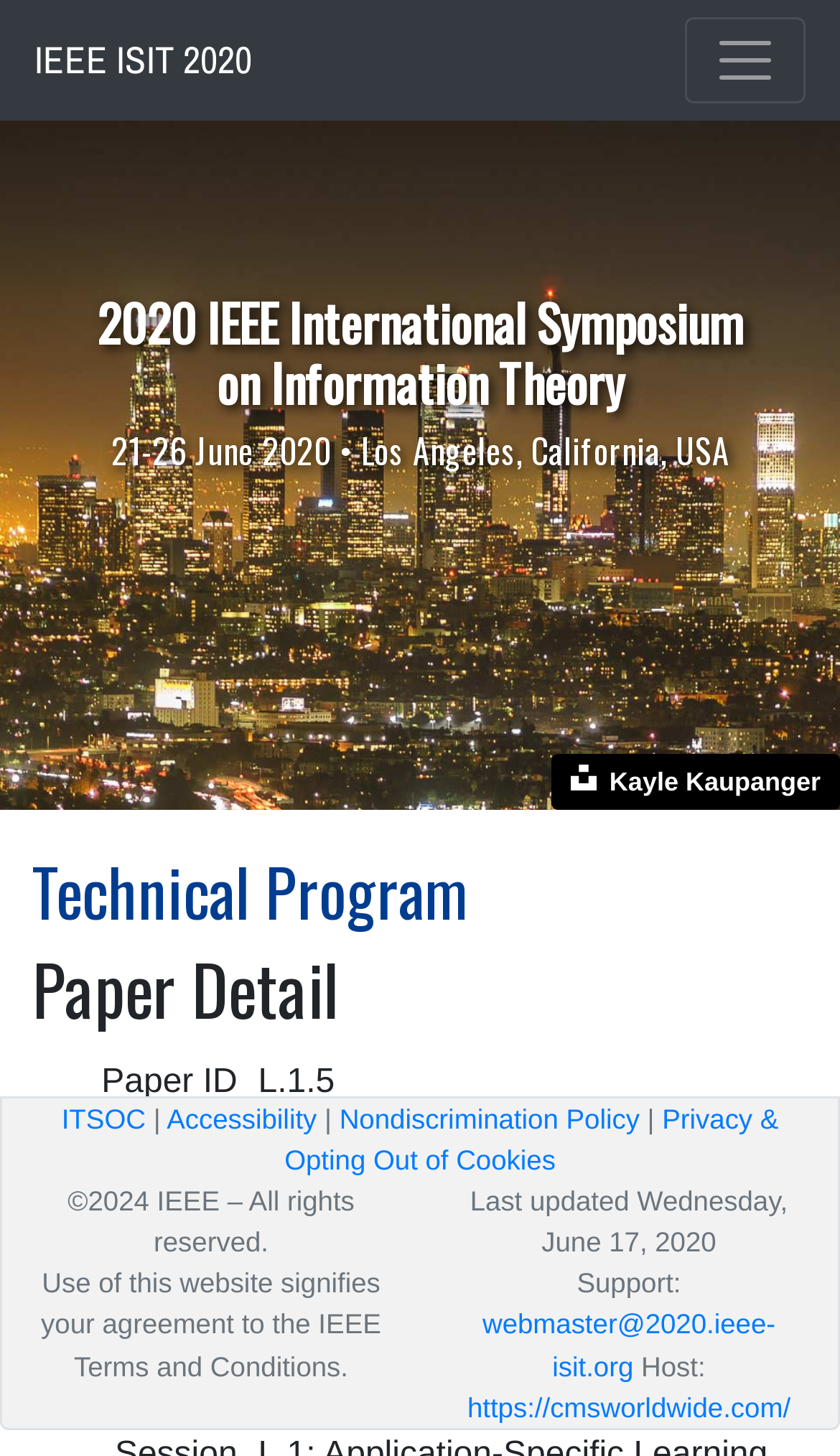Look at the image and write a detailed answer to the question: 
What is the date of the last update of the webpage?

I found the answer by examining the footer section of the webpage, where the text 'Last updated Wednesday, June 17, 2020' is located.